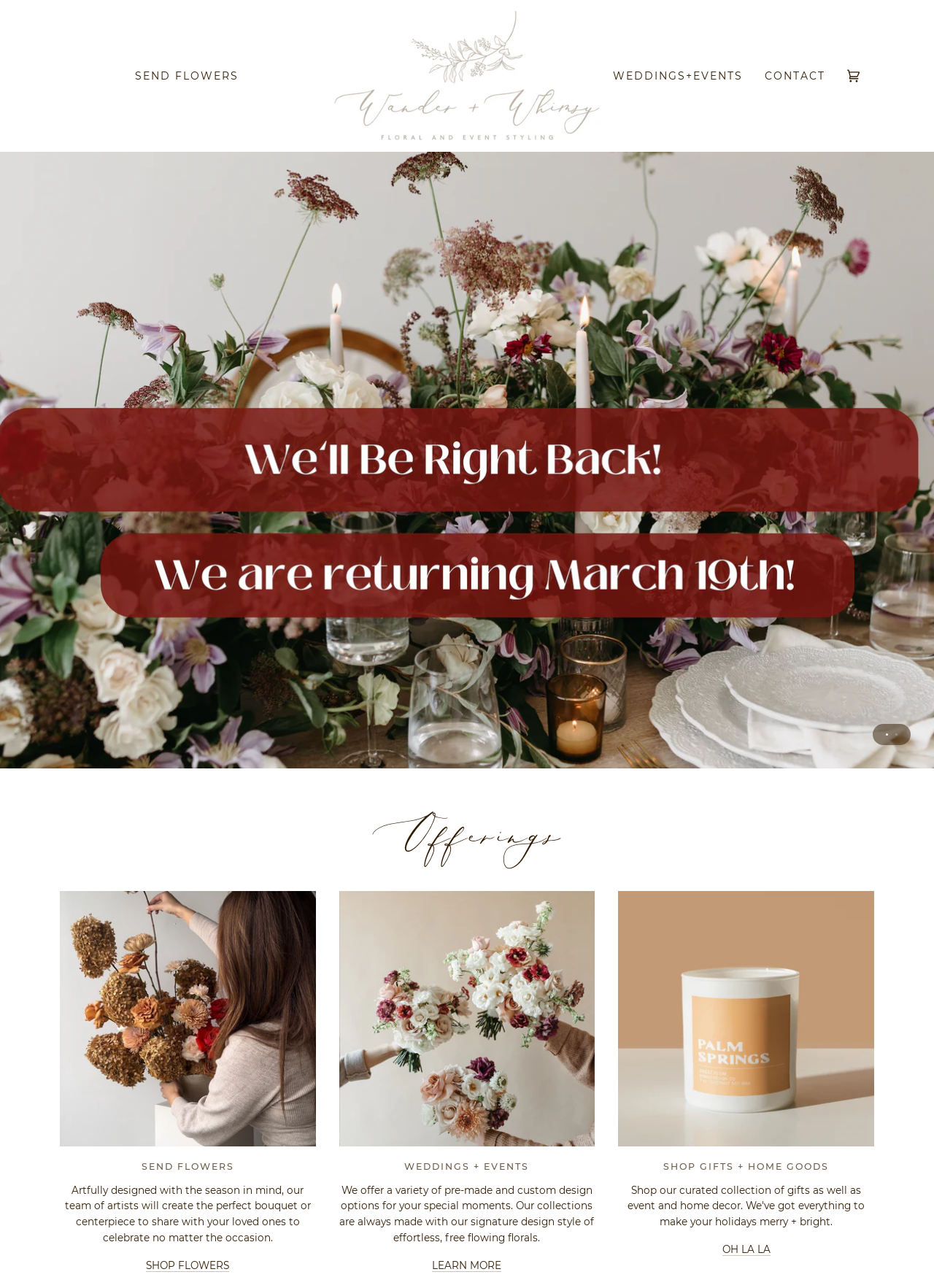Give a one-word or phrase response to the following question: What is the tone of the website?

Artistic and elegant